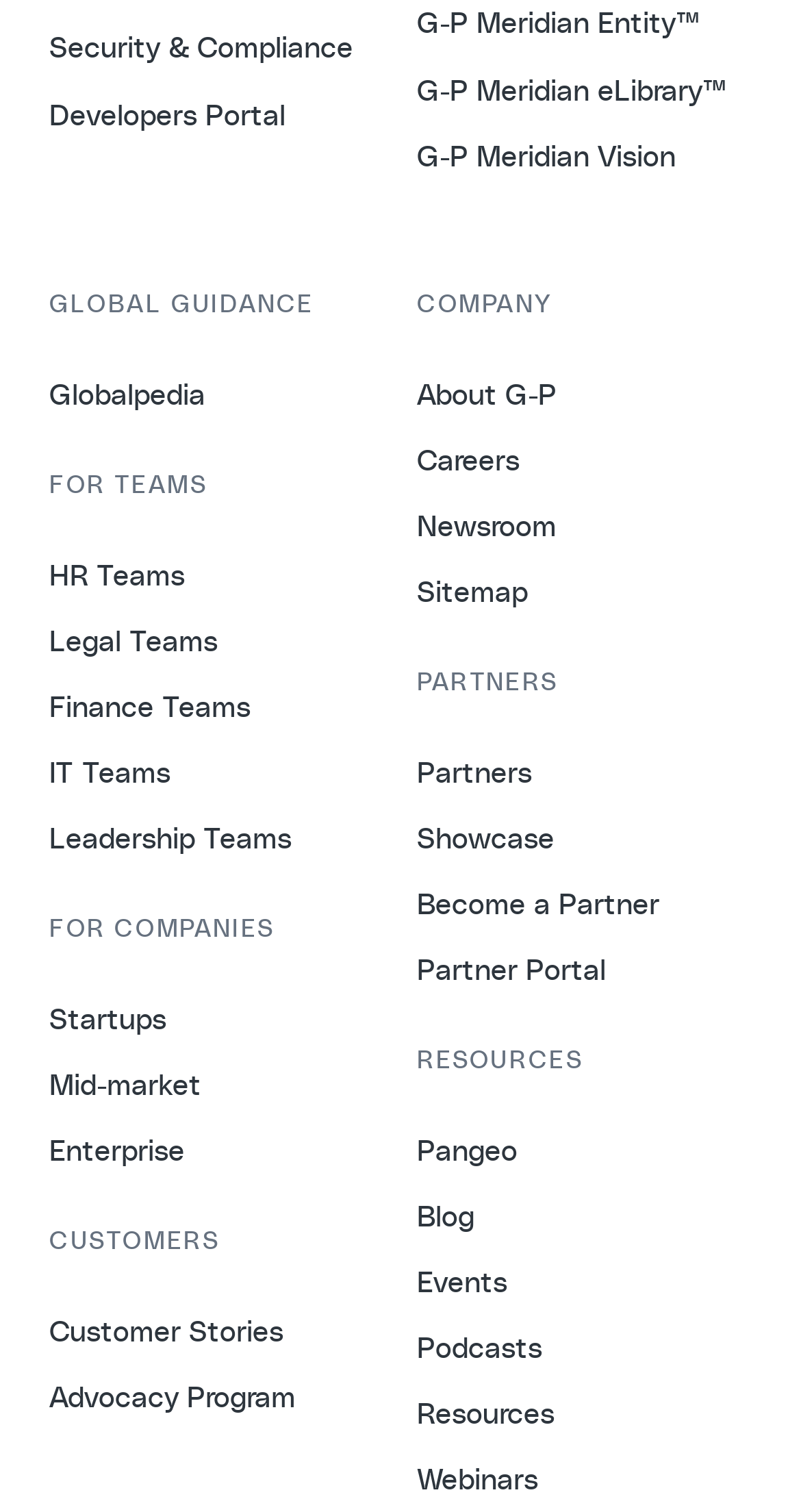Please indicate the bounding box coordinates of the element's region to be clicked to achieve the instruction: "Click on Security & Compliance". Provide the coordinates as four float numbers between 0 and 1, i.e., [left, top, right, bottom].

[0.062, 0.021, 0.441, 0.043]